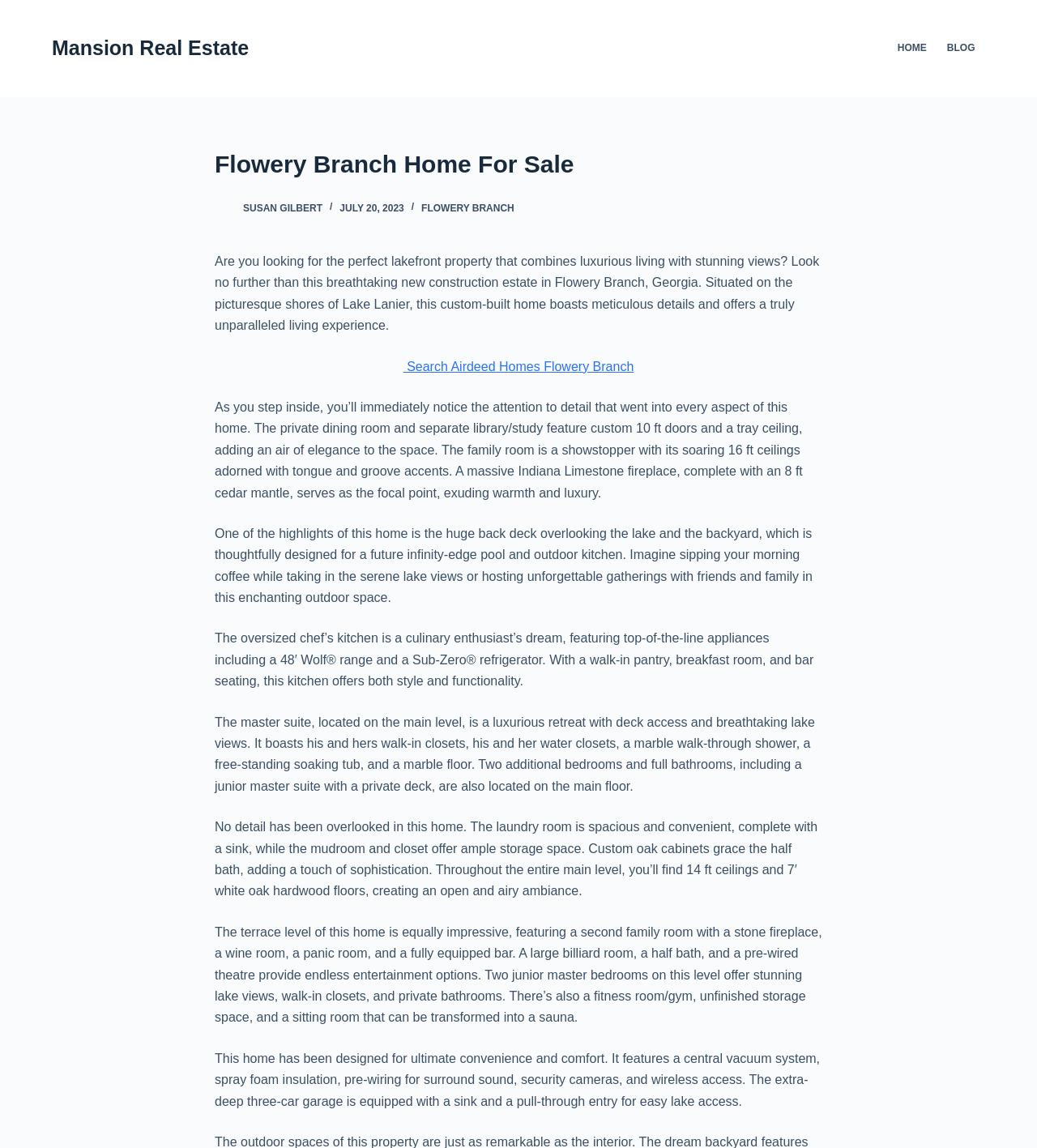Determine the bounding box coordinates of the target area to click to execute the following instruction: "Read about the 'Slow Down Campaign'."

None